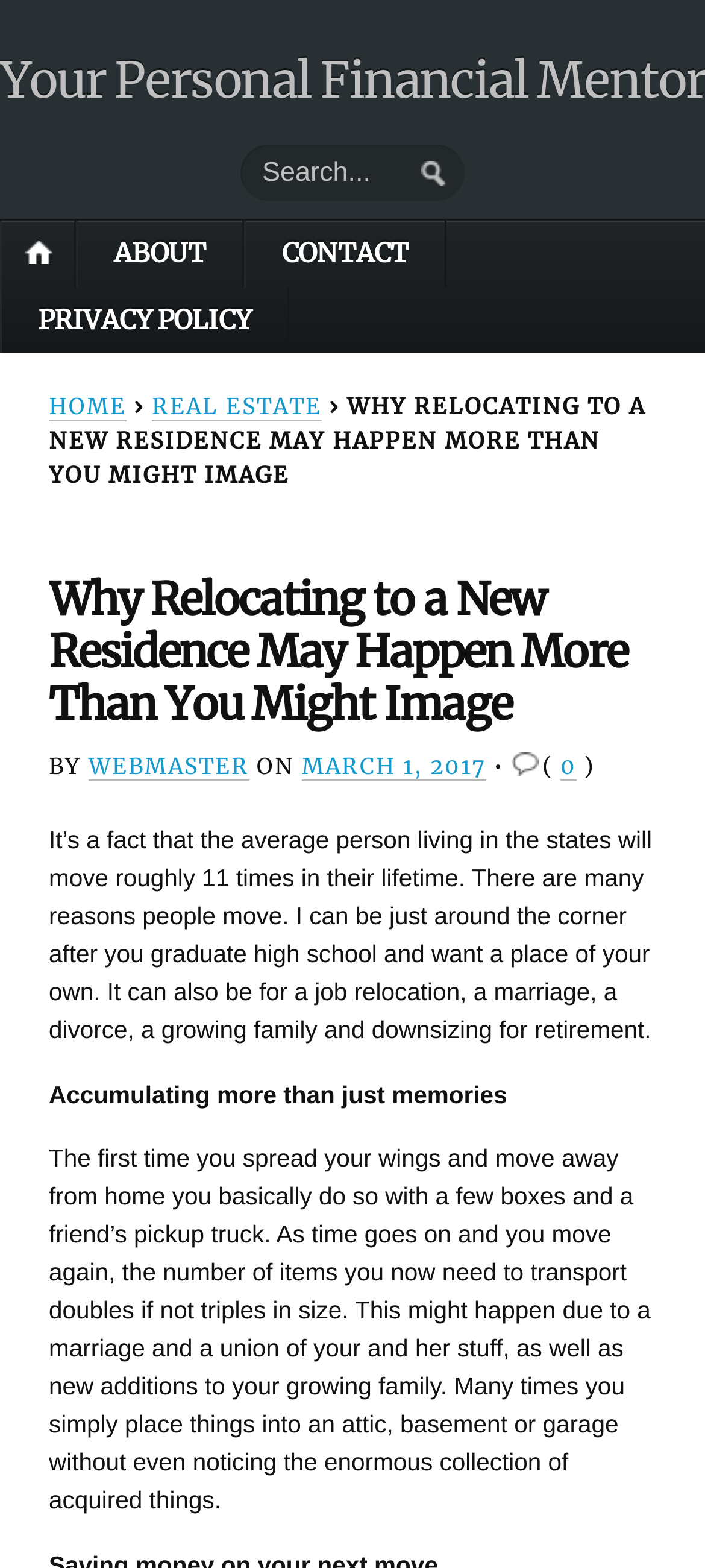Please identify the bounding box coordinates of the element's region that needs to be clicked to fulfill the following instruction: "Click the Submit button". The bounding box coordinates should consist of four float numbers between 0 and 1, i.e., [left, top, right, bottom].

[0.597, 0.103, 0.633, 0.119]